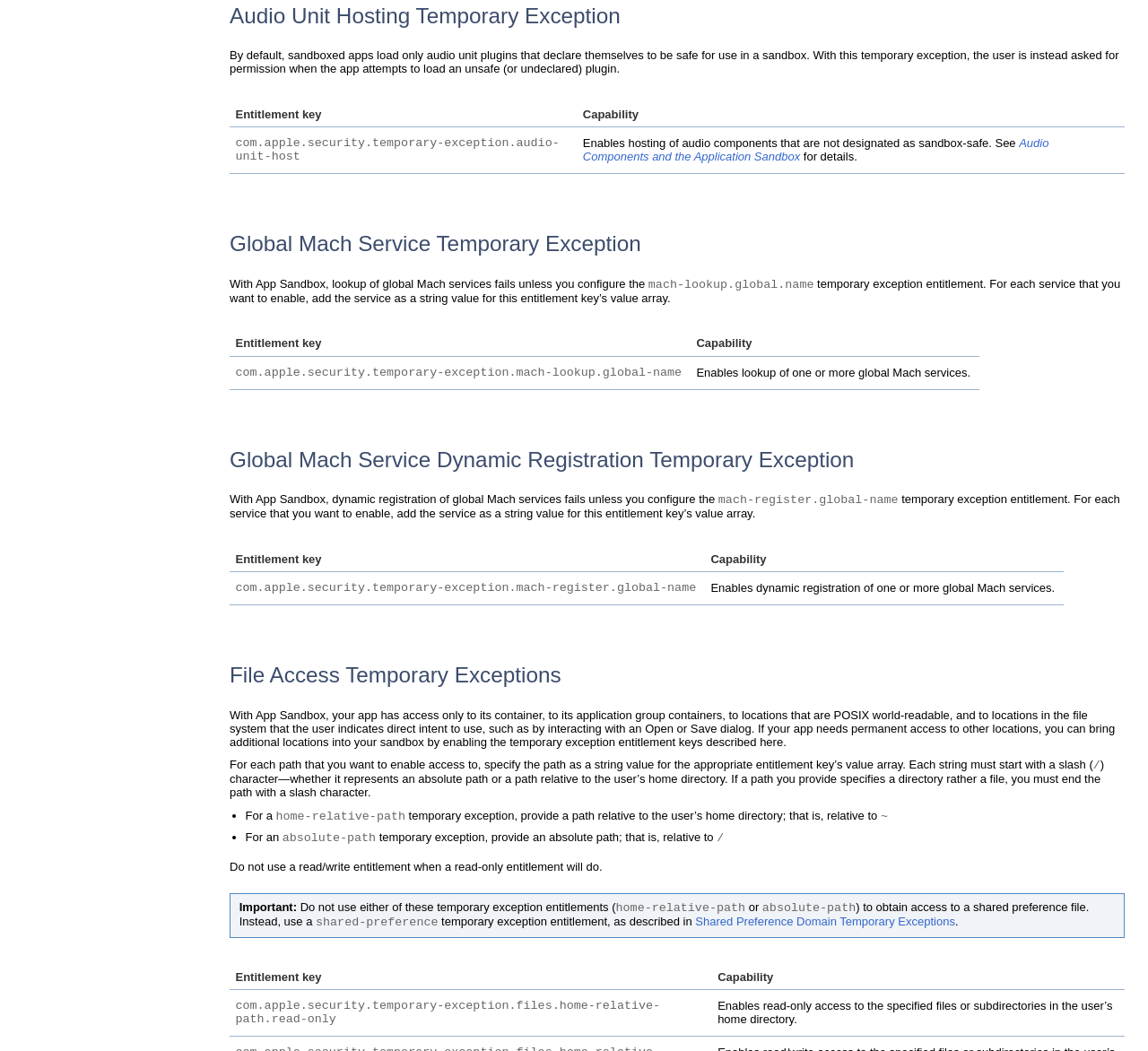Can you specify the bounding box coordinates for the region that should be clicked to fulfill this instruction: "Click the 'Close feedback form' button".

[0.245, 0.295, 0.269, 0.321]